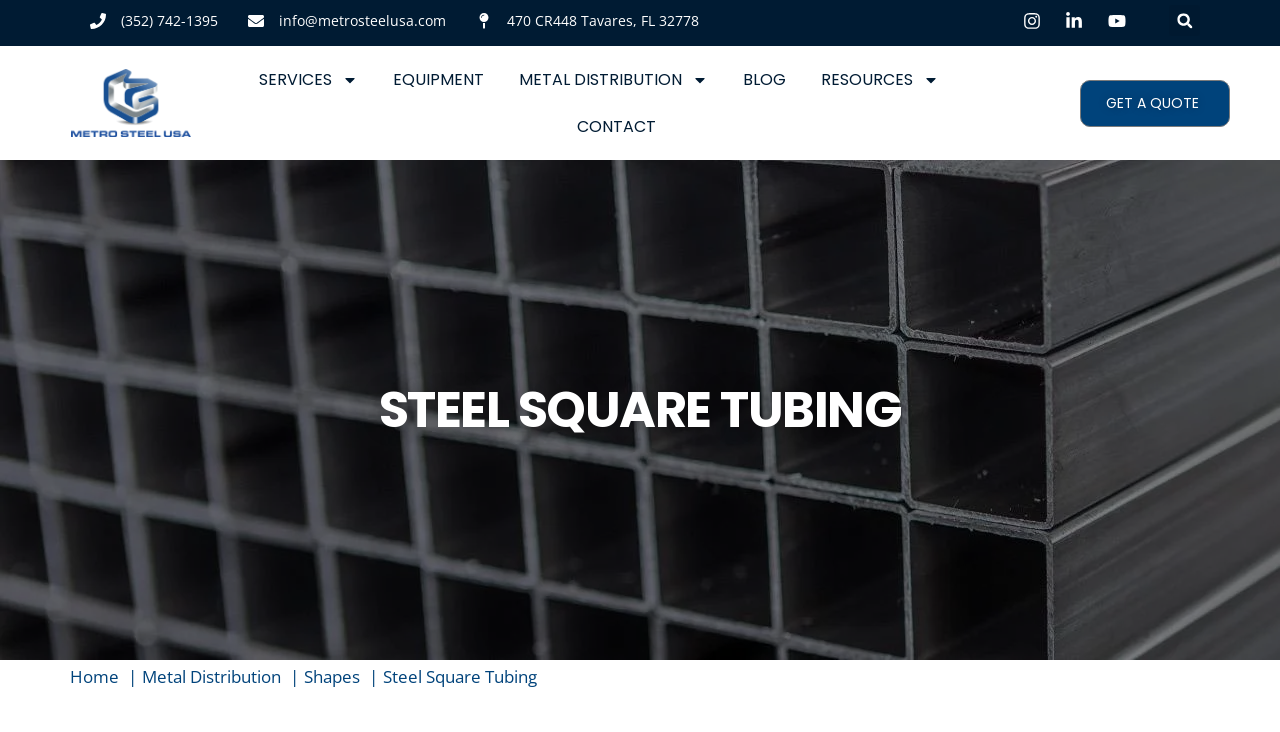Locate the bounding box coordinates of the area that needs to be clicked to fulfill the following instruction: "search for products". The coordinates should be in the format of four float numbers between 0 and 1, namely [left, top, right, bottom].

[0.909, 0.007, 0.938, 0.049]